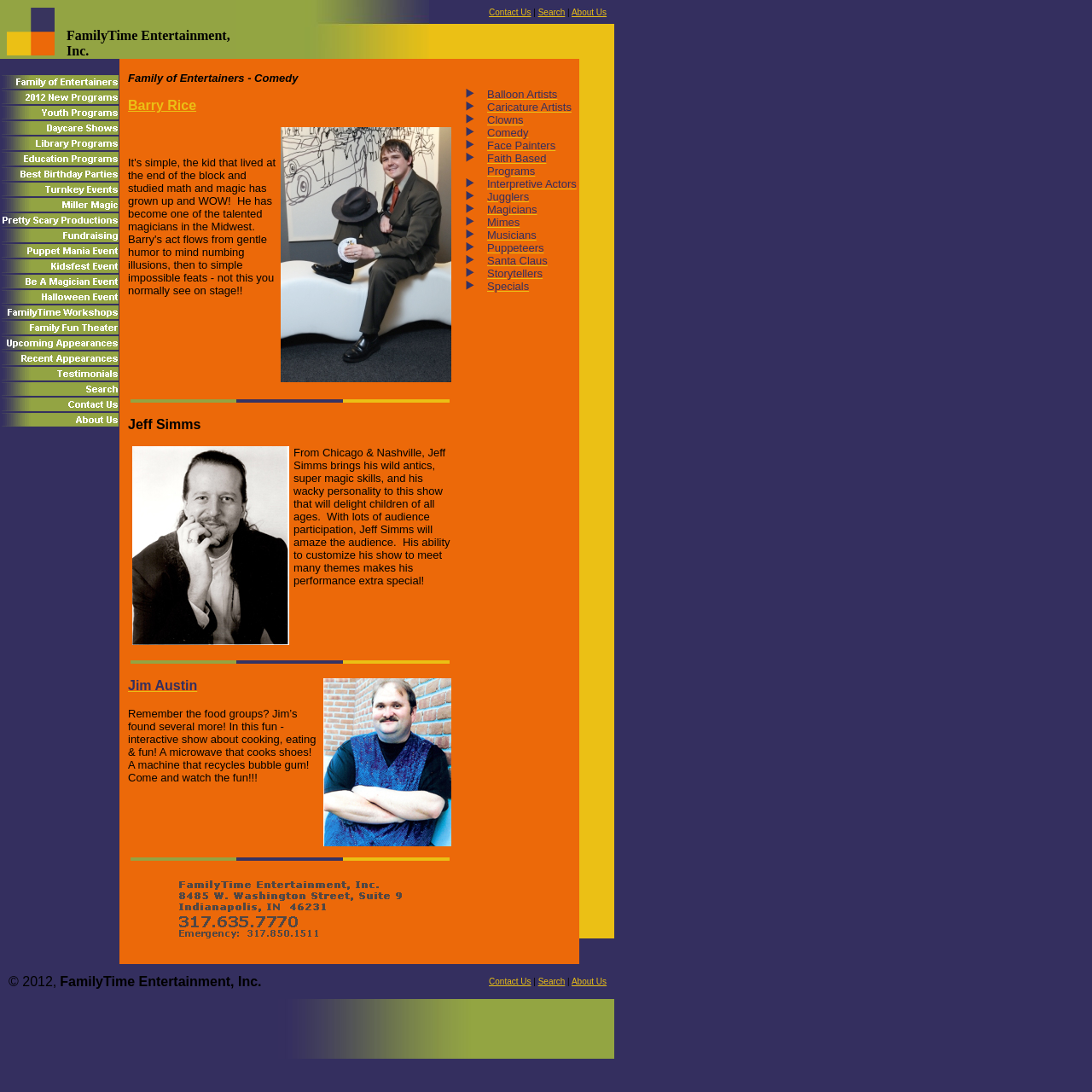From the webpage screenshot, predict the bounding box coordinates (top-left x, top-left y, bottom-right x, bottom-right y) for the UI element described here: alt="Be A Magician Event" name="MSFPnav14"

[0.001, 0.254, 0.108, 0.267]